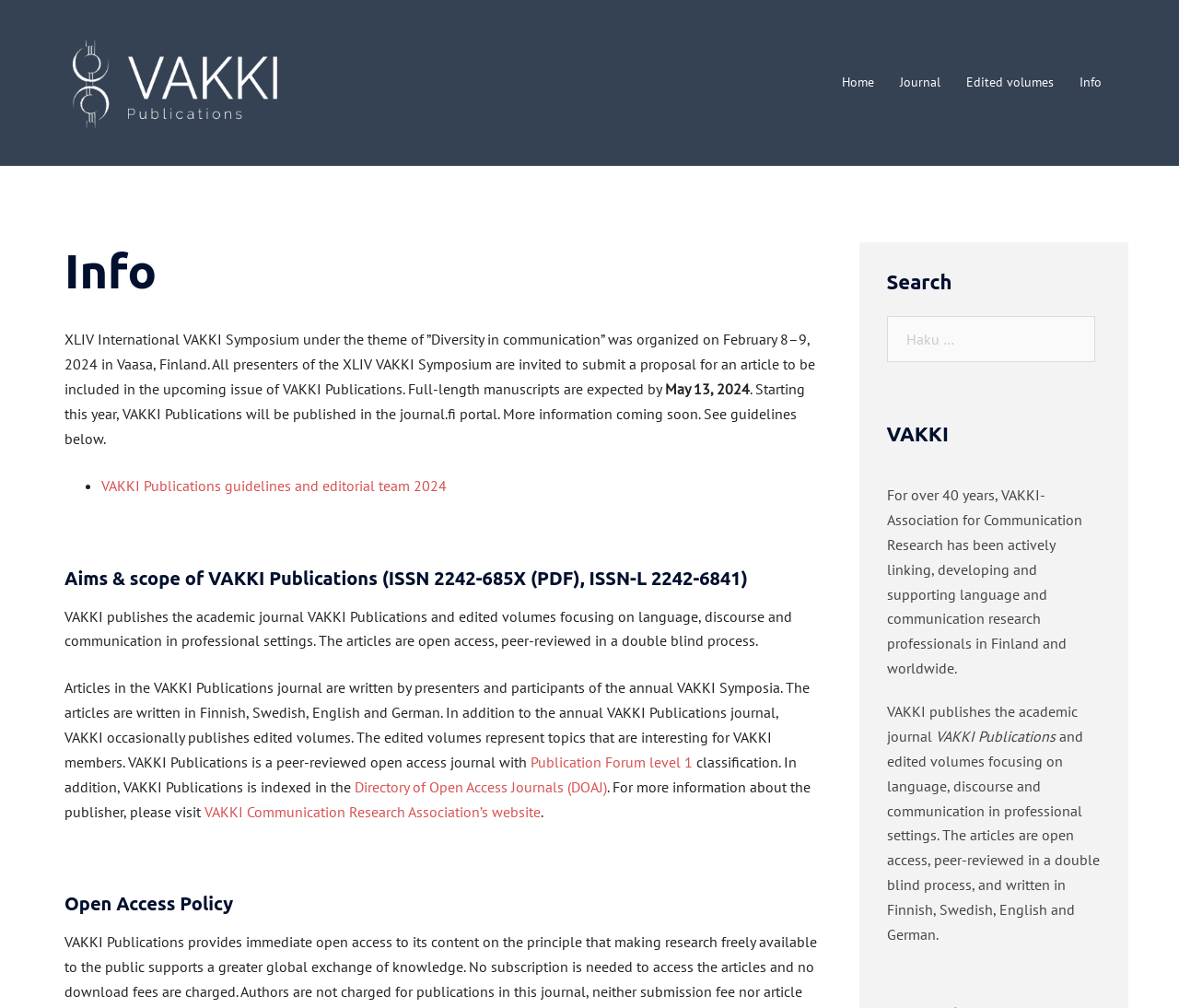Offer a meticulous description of the webpage's structure and content.

The webpage is about VAKKI, an association for communication research. At the top left, there is a logo image and a link to VAKKI. On the top right, there are four links: Home, Journal, Edited volumes, and Info. 

Below the top links, there is a header section with the title "Info". Underneath, there is a paragraph of text describing the XLIV International VAKKI Symposium, which was held on February 8-9, 2024, in Vaasa, Finland. The text also mentions that presenters are invited to submit proposals for articles to be included in the upcoming issue of VAKKI Publications.

To the right of the paragraph, there is a date "May 13, 2024". Below the date, there is a section of text describing the publication of VAKKI Publications in the journal.fi portal, with a link to the guidelines.

Following this, there is a list with a single item, "VAKKI Publications guidelines and editorial team 2024", which is a link. 

Next, there is a section with the title "Aims & scope of VAKKI Publications" and a description of the journal, including its ISSN numbers. The text explains that the journal publishes articles on language, discourse, and communication in professional settings, and that the articles are open access and peer-reviewed.

Below this, there is a link to "Publication Forum level 1" and a mention that VAKKI Publications is indexed in the Directory of Open Access Journals (DOAJ). 

Further down, there is a section with the title "Open Access Policy". 

On the right side of the page, there is a search box with a label "Haku:" (meaning "Search" in Finnish). Above the search box, there is a heading "Search". 

Below the search box, there is a section with the title "VAKKI" and a description of the association, including its history and activities. The text mentions that VAKKI publishes the academic journal VAKKI Publications and edited volumes.